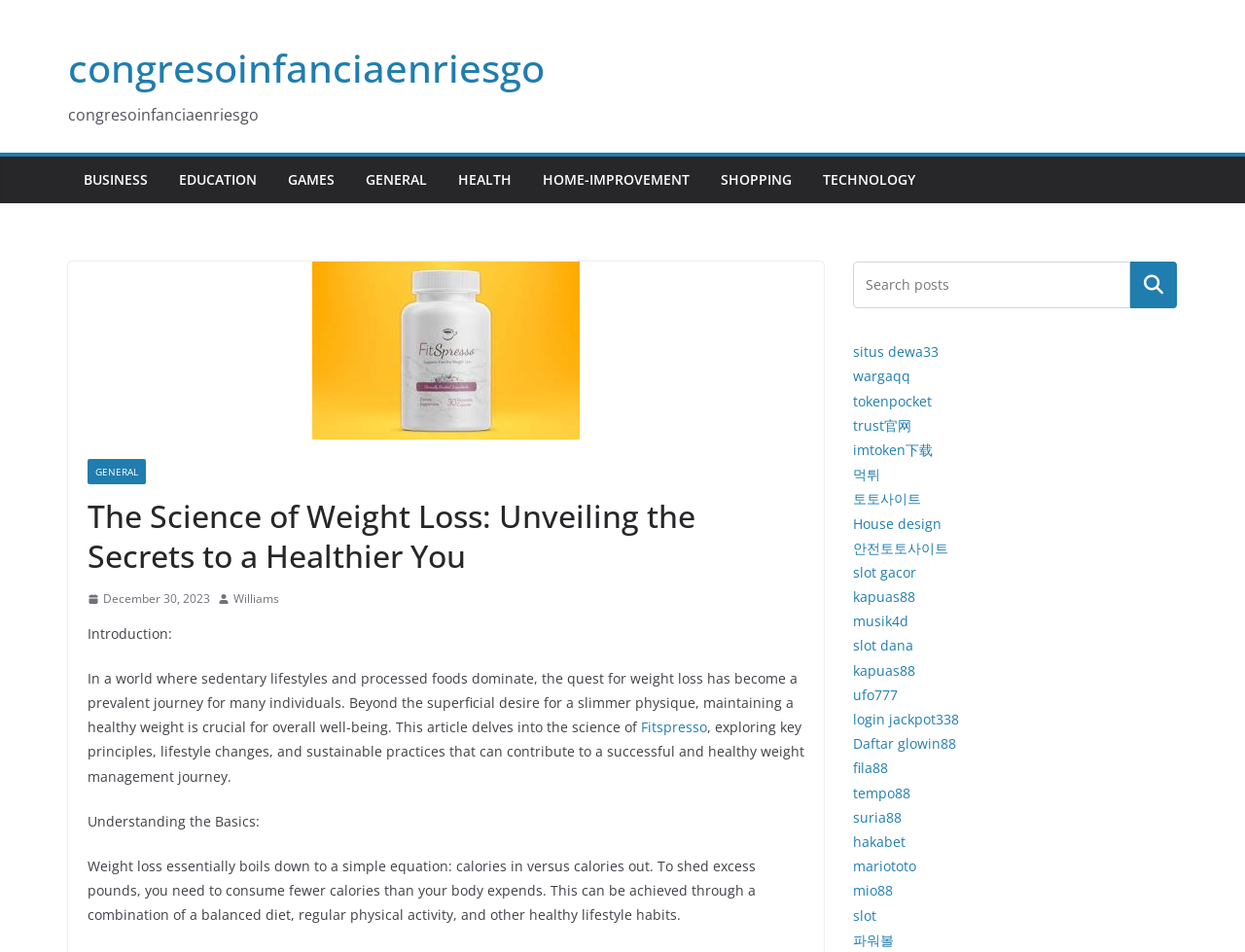Give a complete and precise description of the webpage's appearance.

The webpage is focused on the topic of weight loss, with the main title "Unveiling the Secrets to a Healthier You" at the top. Below the title, there are several links to different categories, including BUSINESS, EDUCATION, GAMES, GENERAL, HEALTH, HOME-IMPROVEMENT, SHOPPING, and TECHNOLOGY, arranged horizontally across the page.

The main content of the page is divided into sections, with headings and paragraphs of text. The first section has a heading "The Science of Weight Loss: Unveiling the Secrets to a Healthier You" and a brief introduction to the topic of weight loss. Below this, there is a paragraph of text that discusses the importance of maintaining a healthy weight for overall well-being.

The next section has a heading "Understanding the Basics:" and explains the fundamental principle of weight loss, which is to consume fewer calories than the body expends. This can be achieved through a combination of a balanced diet, regular physical activity, and other healthy lifestyle habits.

On the right-hand side of the page, there is a search bar with a button labeled "Search". Below this, there are several links to various websites, including situs dewa33, wargaqq, tokenpocket, and others. These links are arranged vertically and take up a significant portion of the right-hand side of the page.

There are also several images on the page, including a small icon next to the date "December 30, 2023" and another image below the introduction paragraph. However, the images are not descriptive and do not provide any additional information about the content of the page.

Overall, the webpage appears to be a blog or article page focused on providing information and guidance on weight loss and healthy living.